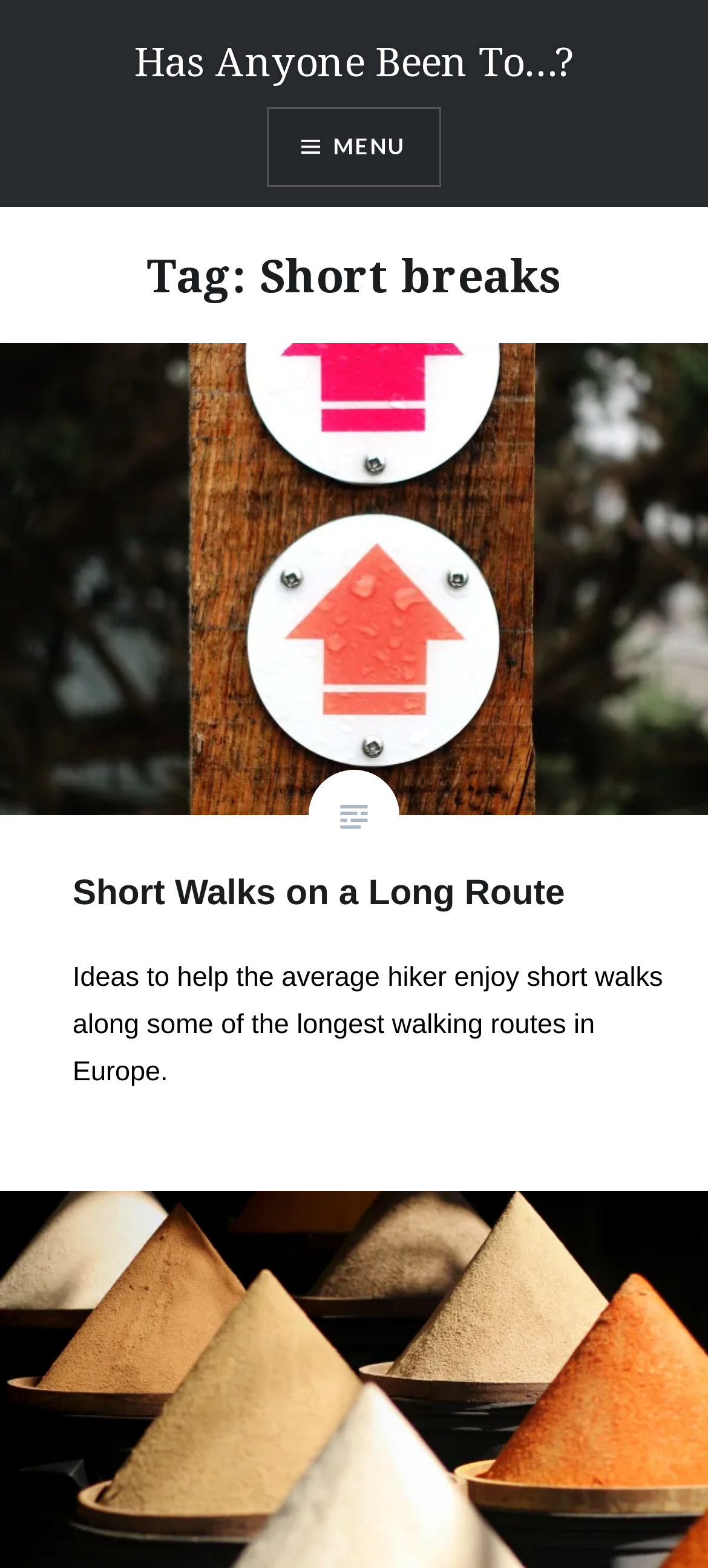Identify the bounding box coordinates for the UI element described as: "Menu".

[0.377, 0.069, 0.623, 0.12]